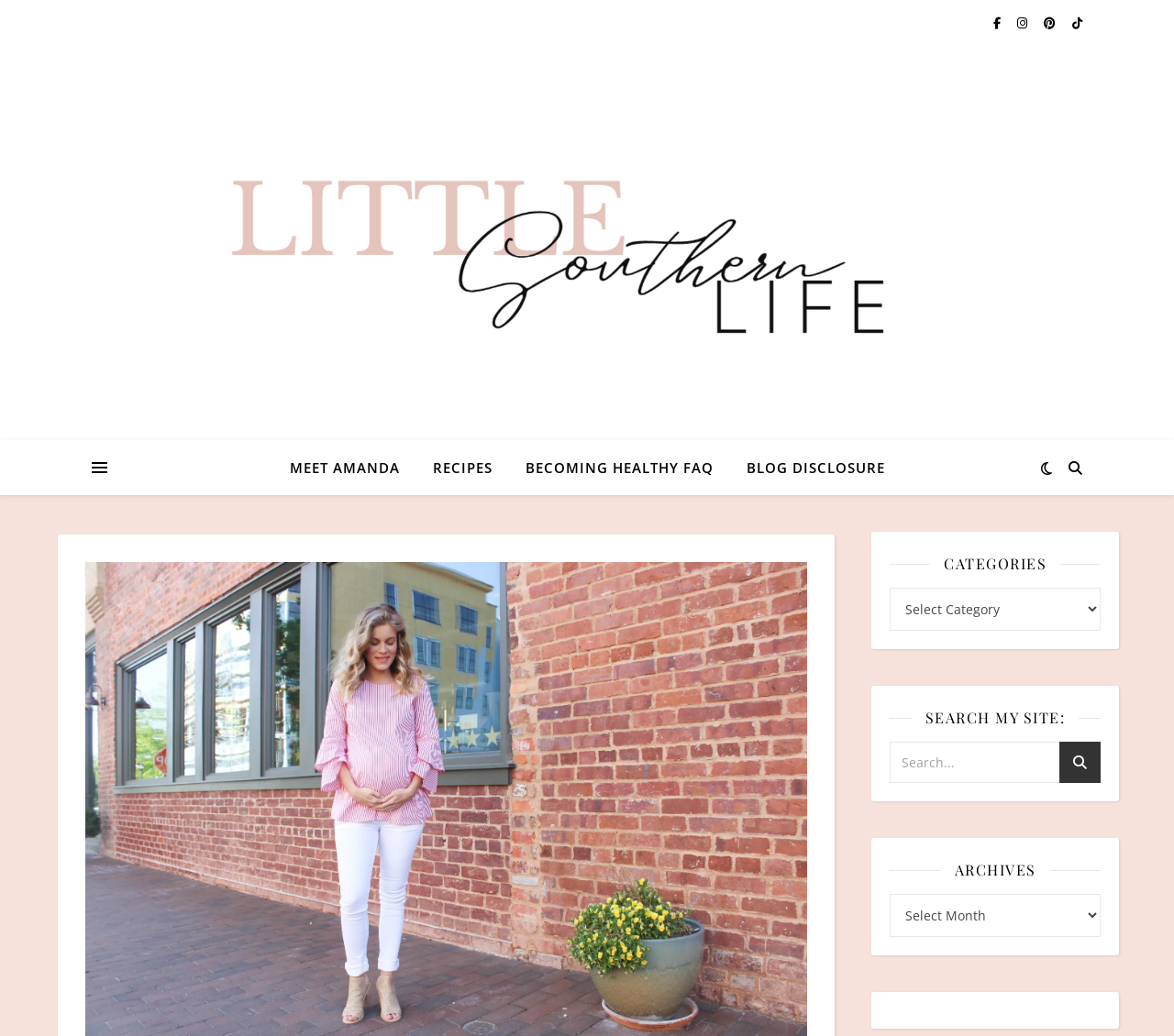Give a one-word or one-phrase response to the question: 
What are the categories available on this blog?

Not specified